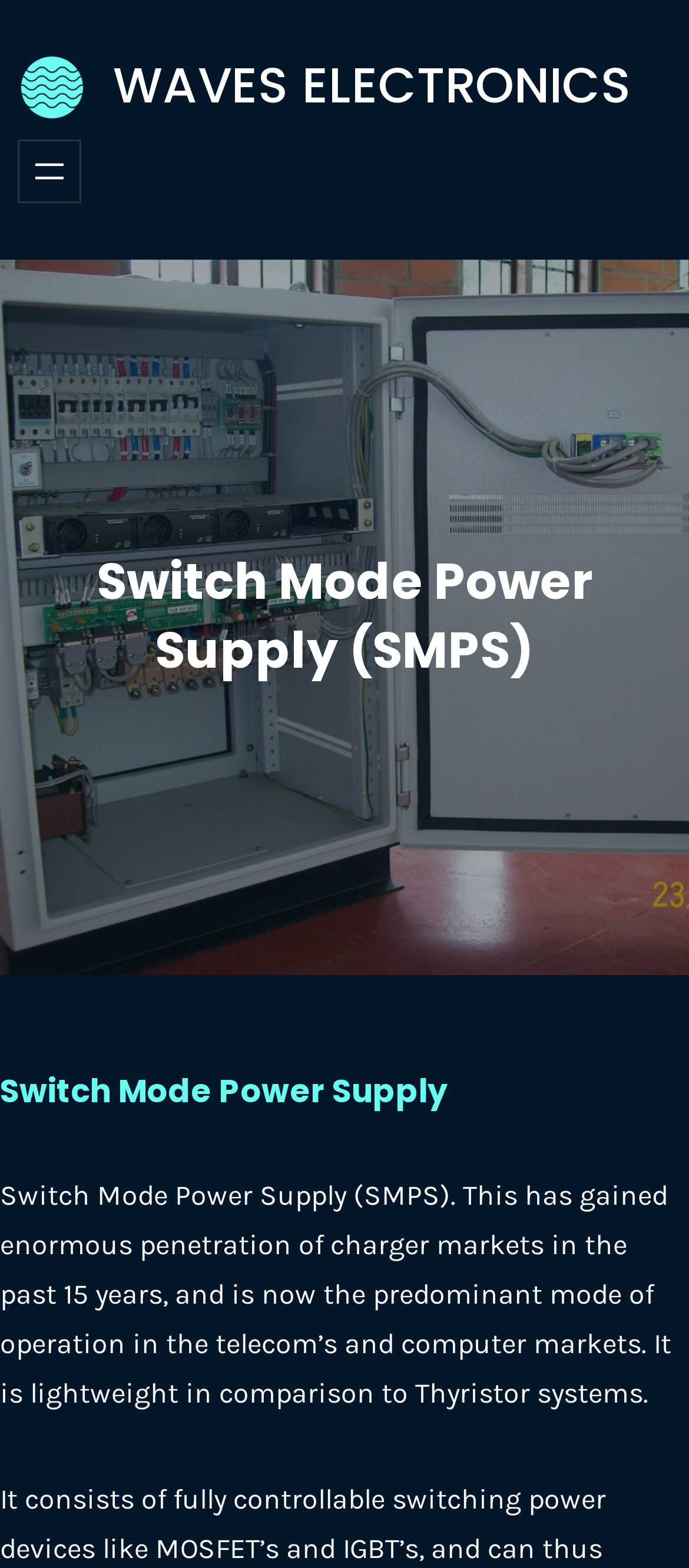Respond with a single word or phrase for the following question: 
What markets does Switch Mode Power Supply operate in?

Telecom's and computer markets